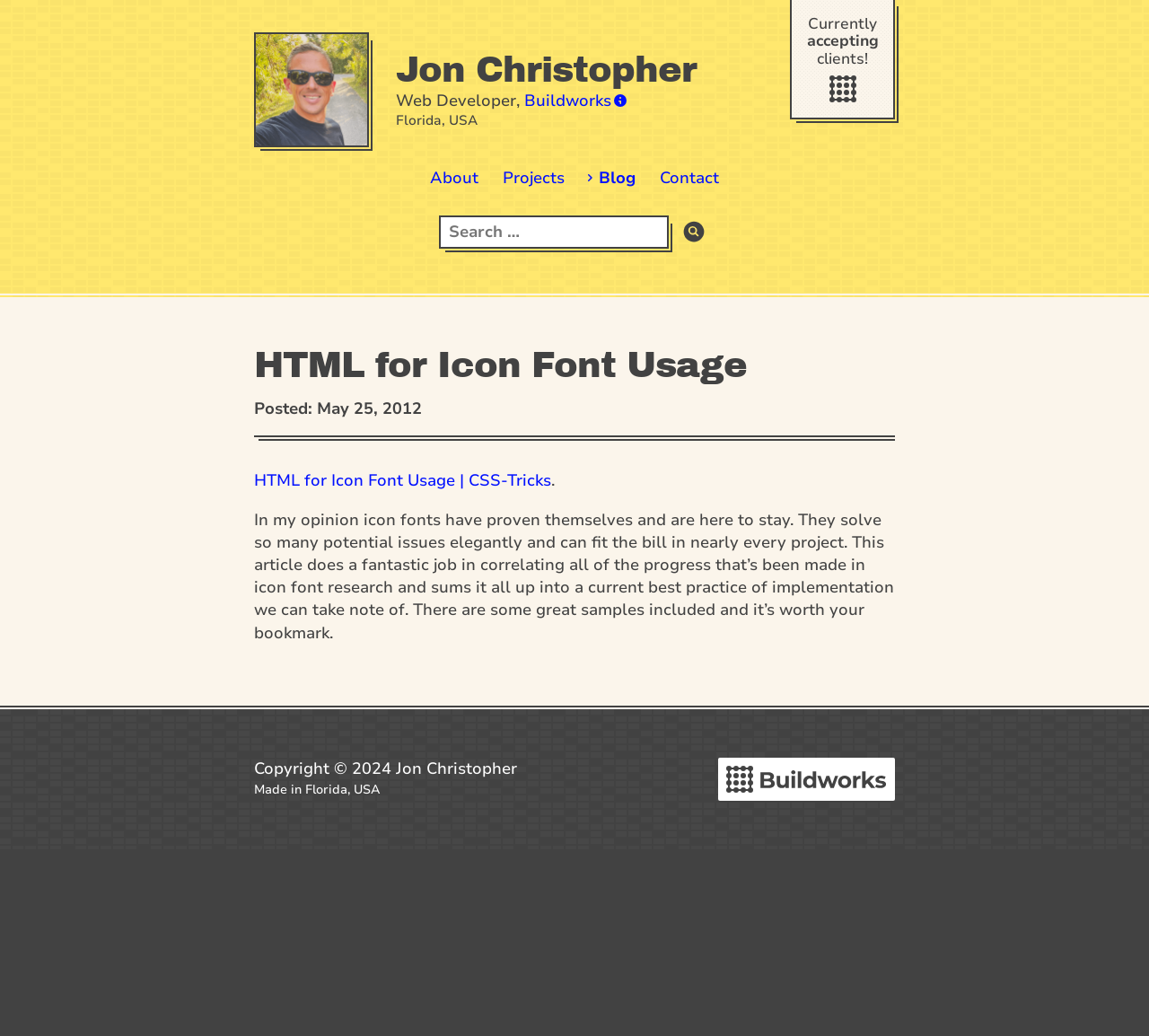From the webpage screenshot, identify the region described by PrevPreviousWicked Fast Reads. Provide the bounding box coordinates as (top-left x, top-left y, bottom-right x, bottom-right y), with each value being a floating point number between 0 and 1.

None